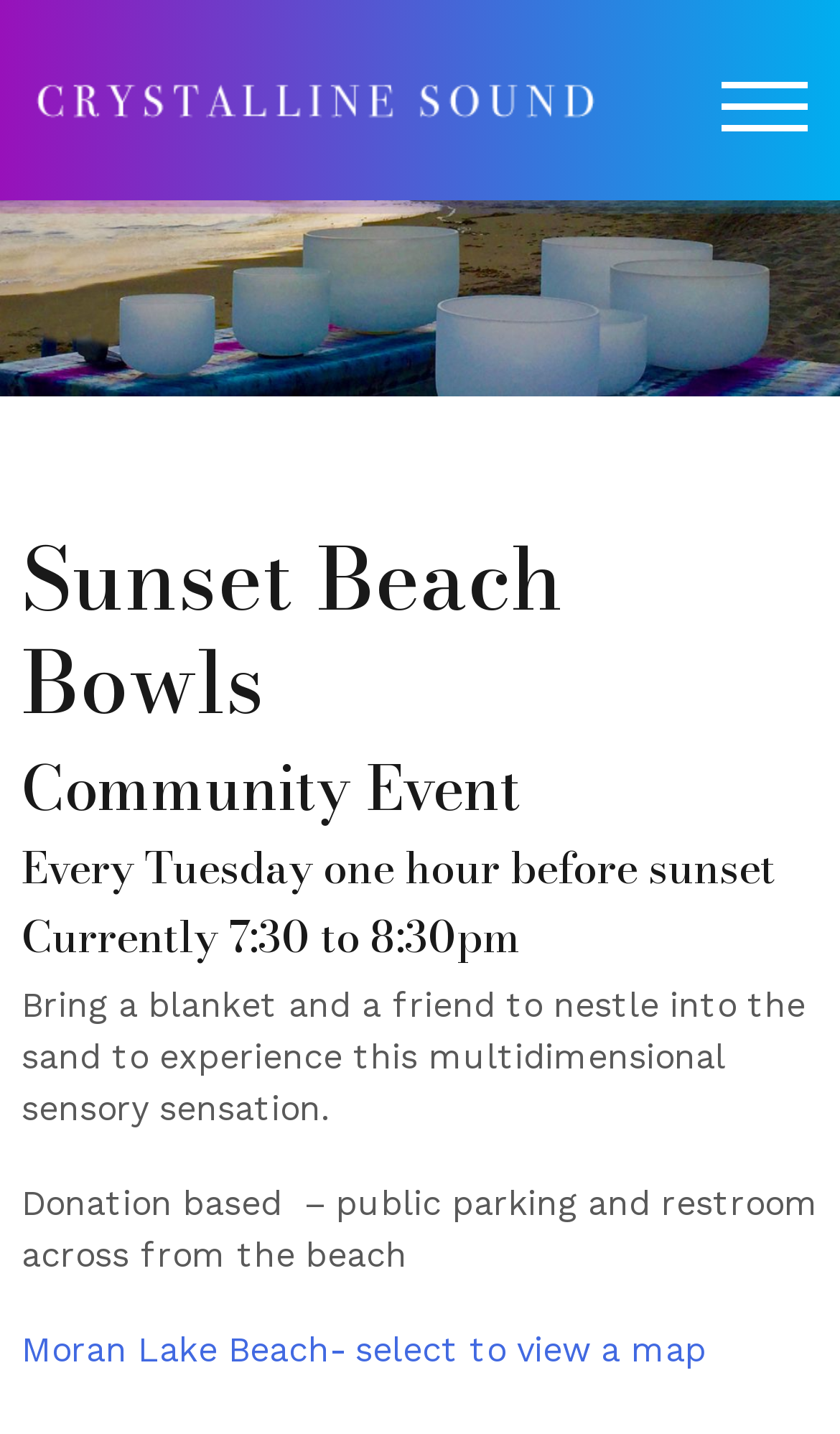Locate the bounding box coordinates of the UI element described by: "alt="Crystalline Sound"". The bounding box coordinates should consist of four float numbers between 0 and 1, i.e., [left, top, right, bottom].

[0.038, 0.051, 0.712, 0.087]